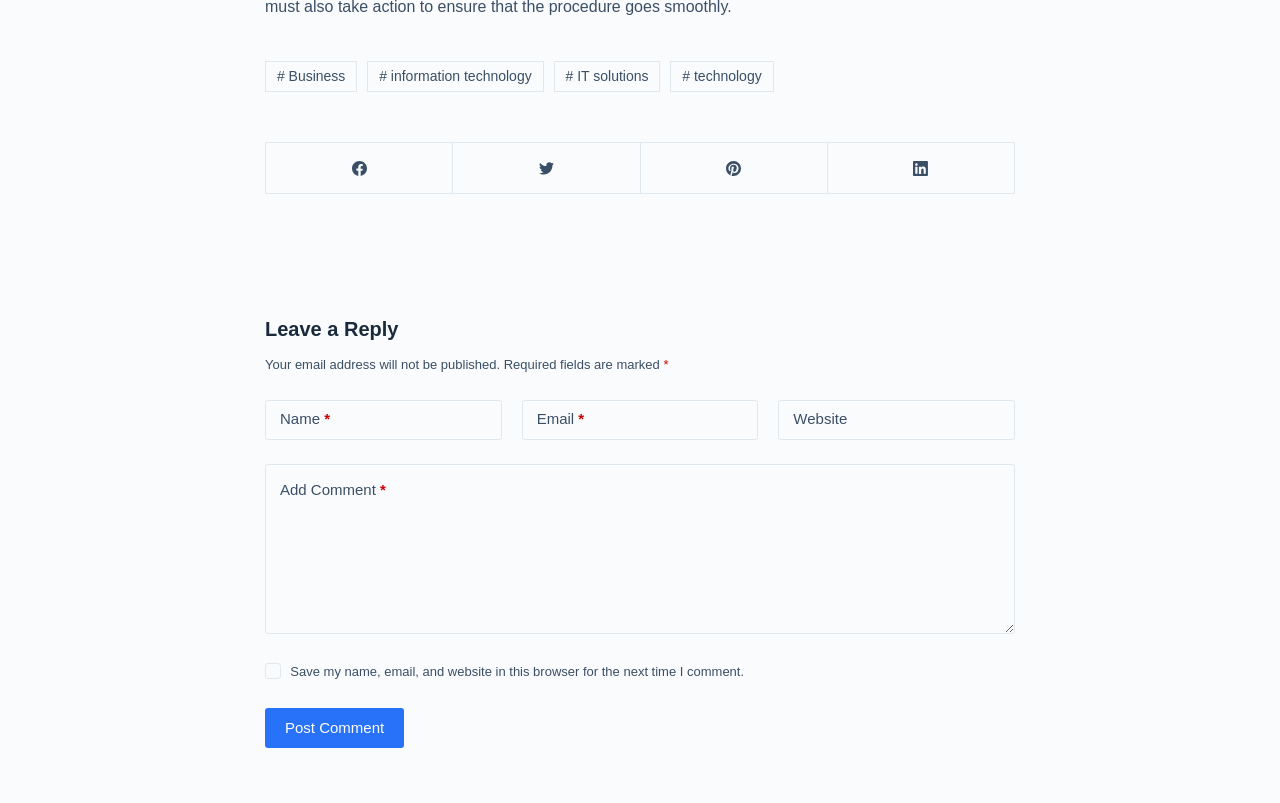Give the bounding box coordinates for the element described by: "aria-label="Facebook"".

[0.208, 0.178, 0.354, 0.242]